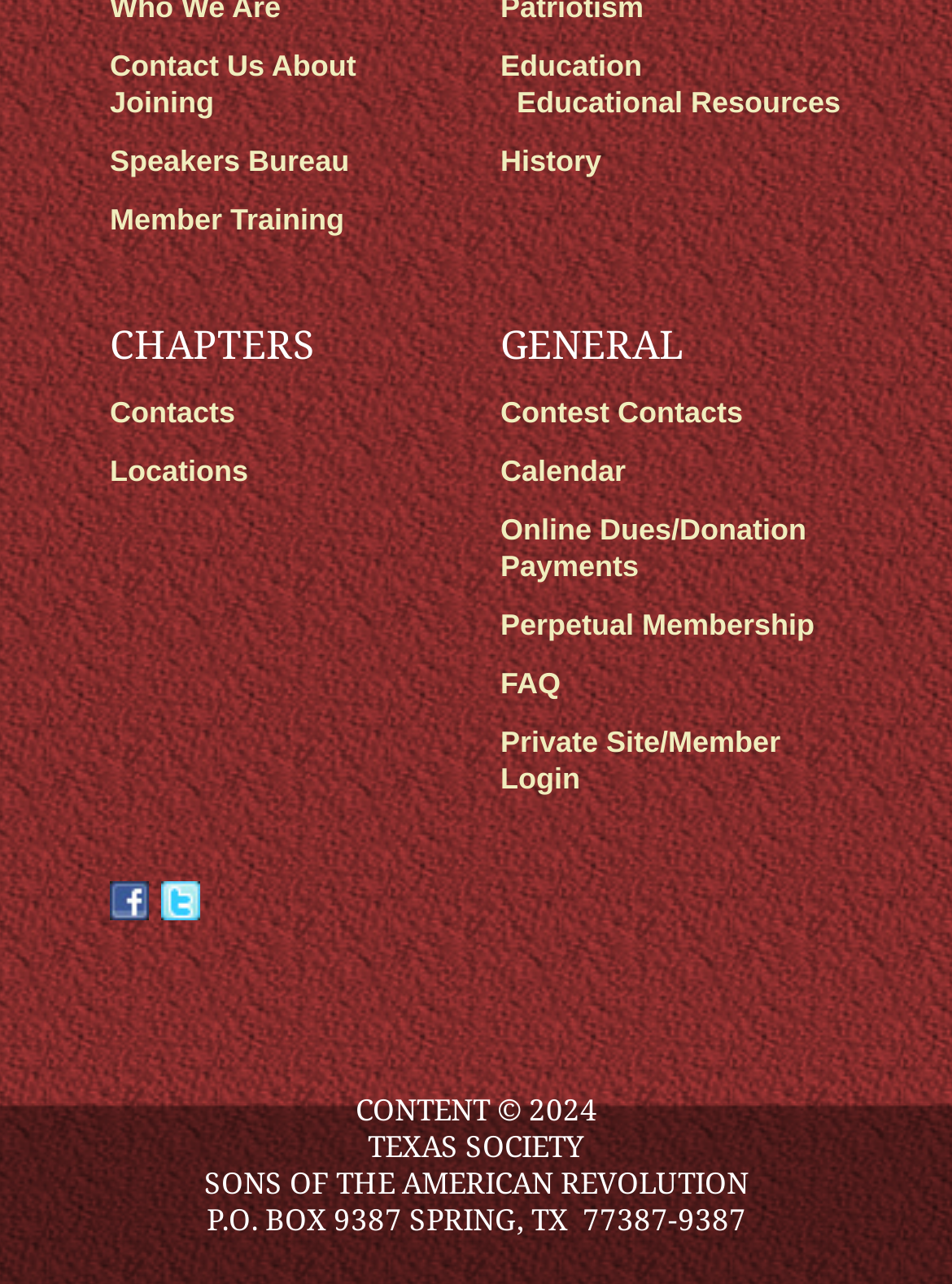Identify the bounding box coordinates of the element that should be clicked to fulfill this task: "Learn about the history". The coordinates should be provided as four float numbers between 0 and 1, i.e., [left, top, right, bottom].

[0.526, 0.113, 0.632, 0.14]